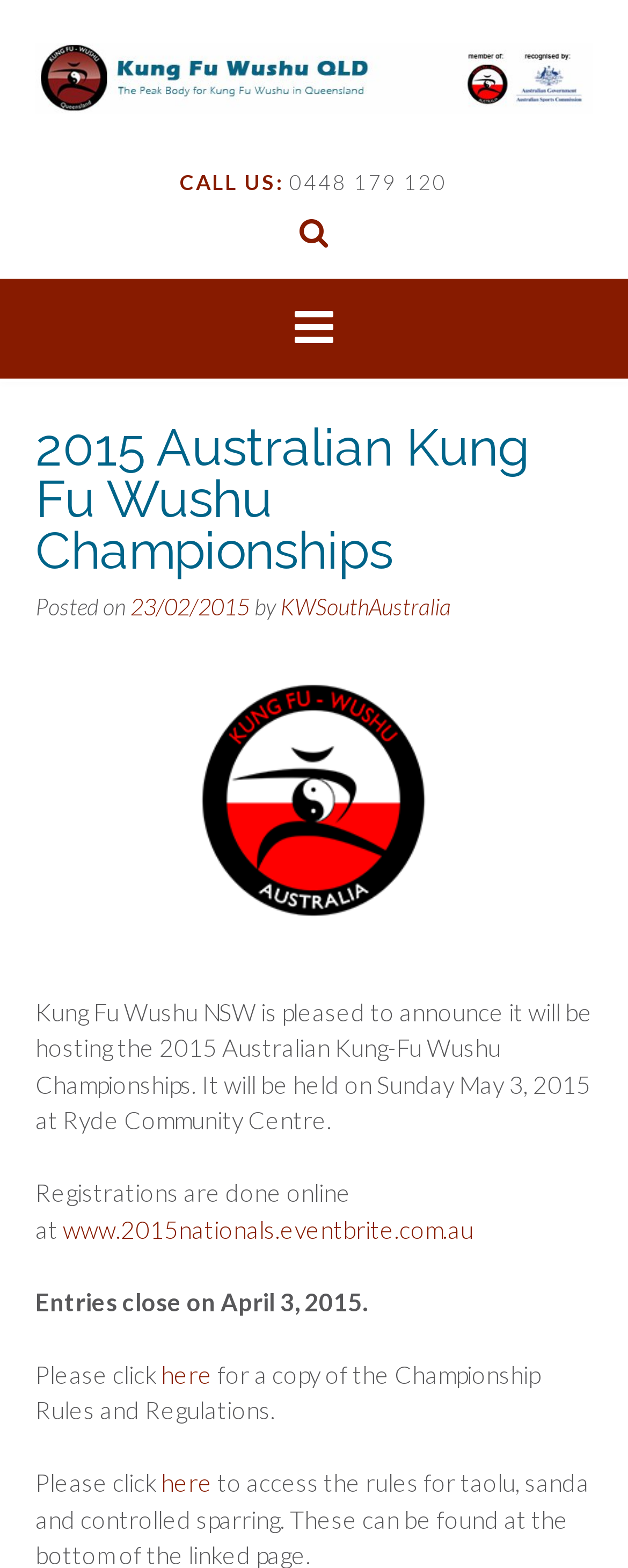Who is hosting the 2015 Australian Kung-Fu Wushu Championships?
Please answer the question with as much detail and depth as you can.

I found the host by reading the static text element that announces the hosting of the championships and mentions the organization responsible for hosting the event.